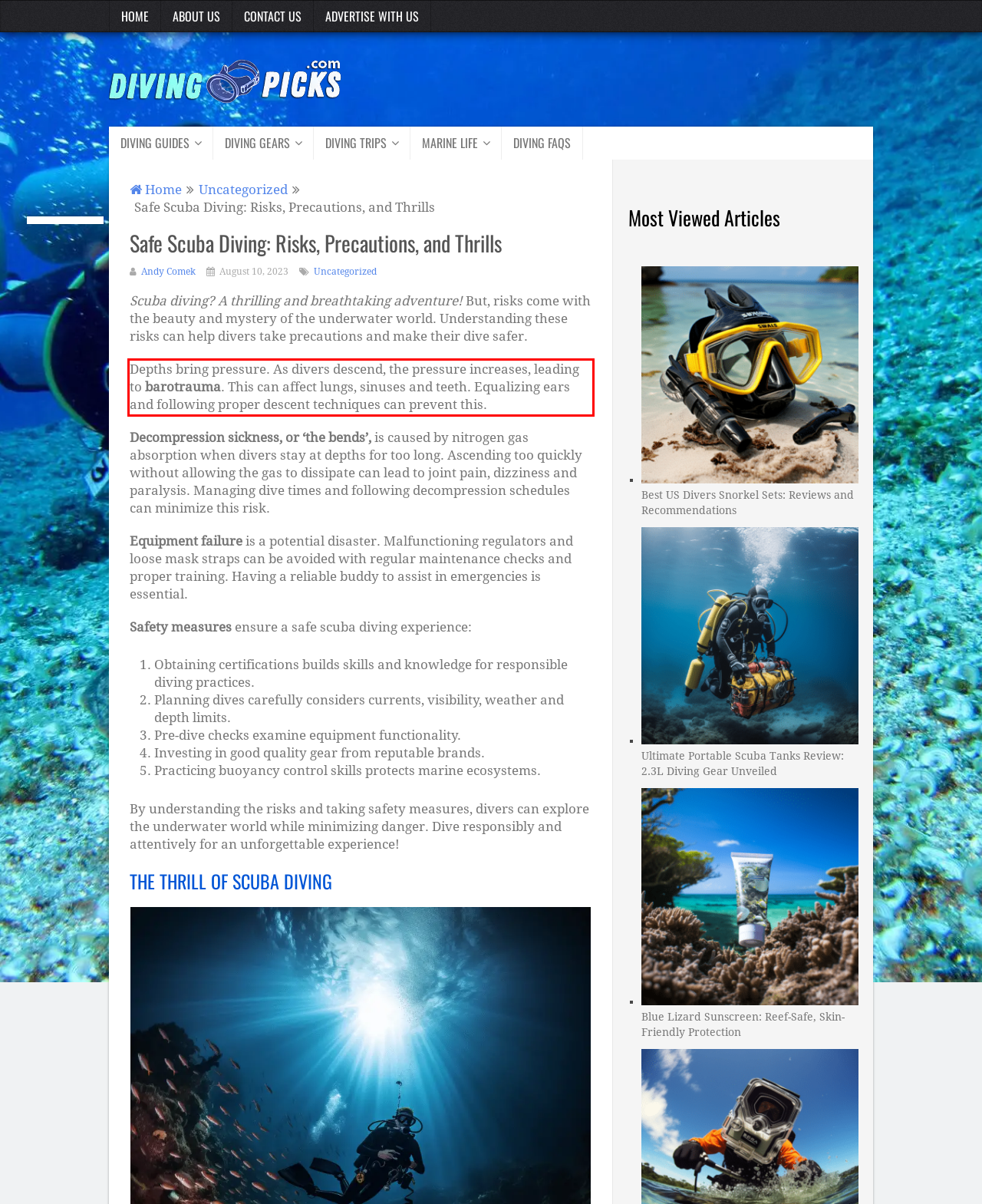Please identify and extract the text content from the UI element encased in a red bounding box on the provided webpage screenshot.

Depths bring pressure. As divers descend, the pressure increases, leading to barotrauma. This can affect lungs, sinuses and teeth. Equalizing ears and following proper descent techniques can prevent this.